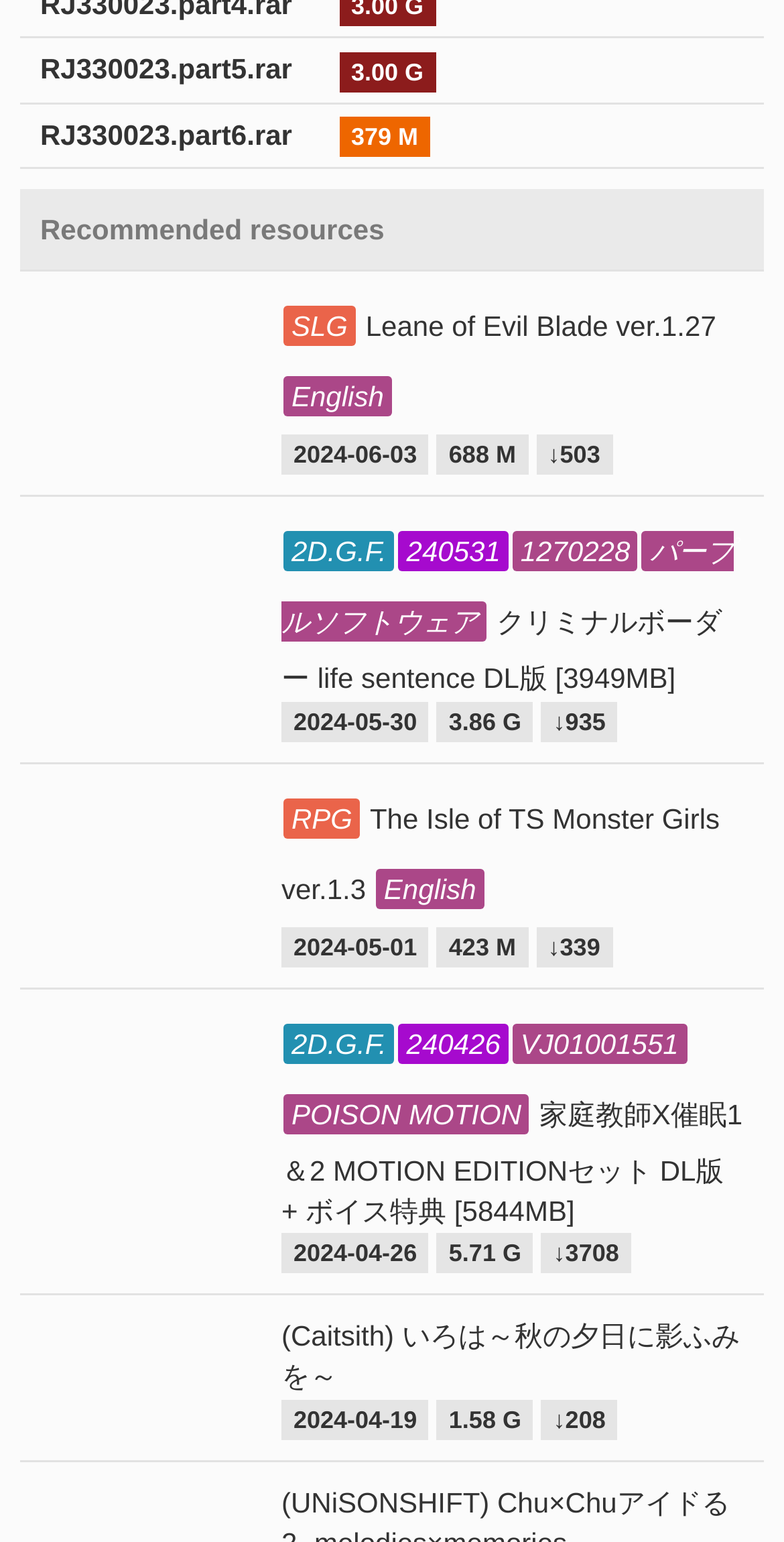Please identify the bounding box coordinates of the region to click in order to complete the given instruction: "Download RJ330023.part5.rar". The coordinates should be four float numbers between 0 and 1, i.e., [left, top, right, bottom].

[0.026, 0.025, 0.974, 0.067]